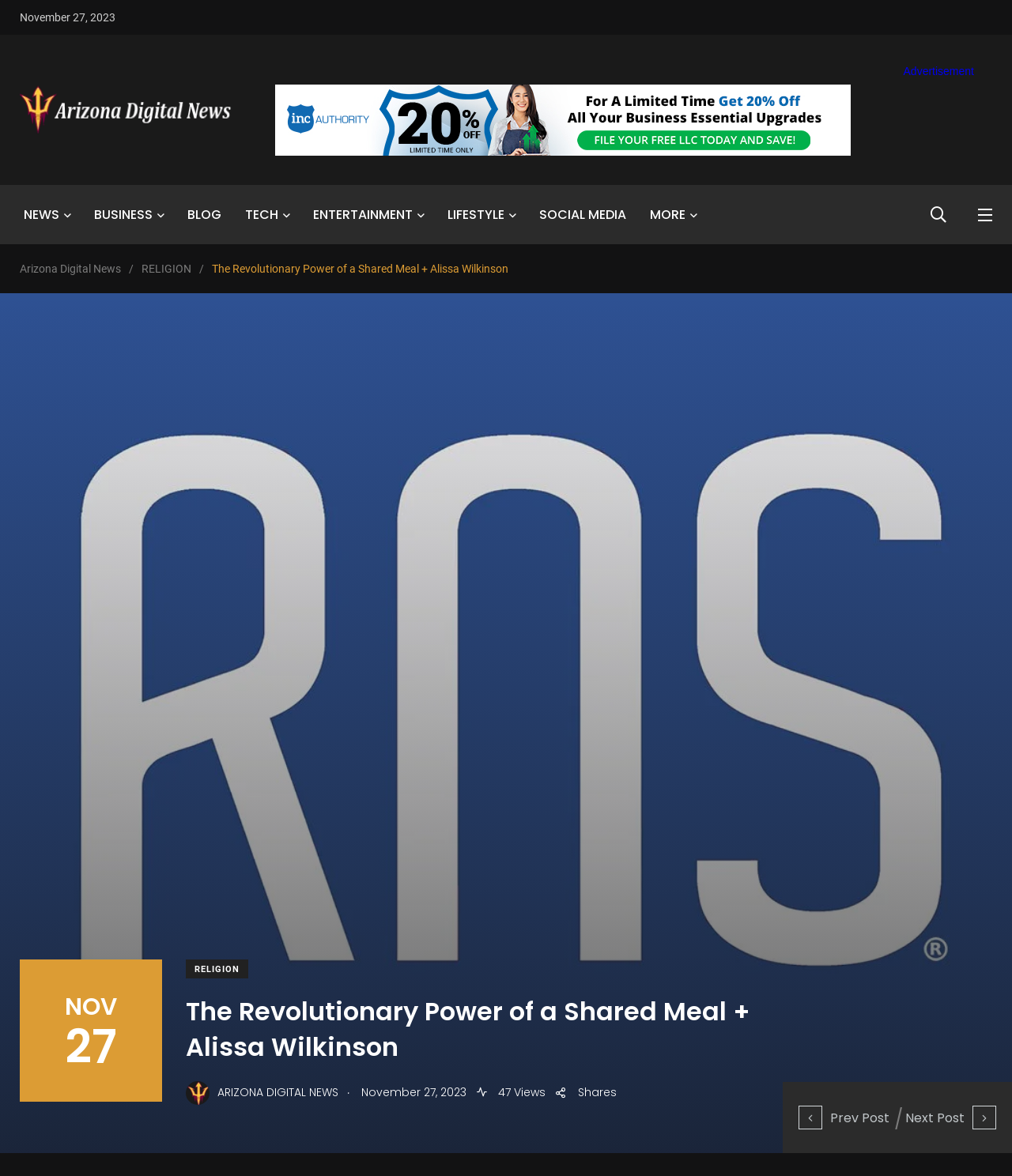What is the name of the news organization?
Please provide an in-depth and detailed response to the question.

I found the name of the news organization by looking at the top of the webpage, where it says 'Arizona Digital News' in a link element.